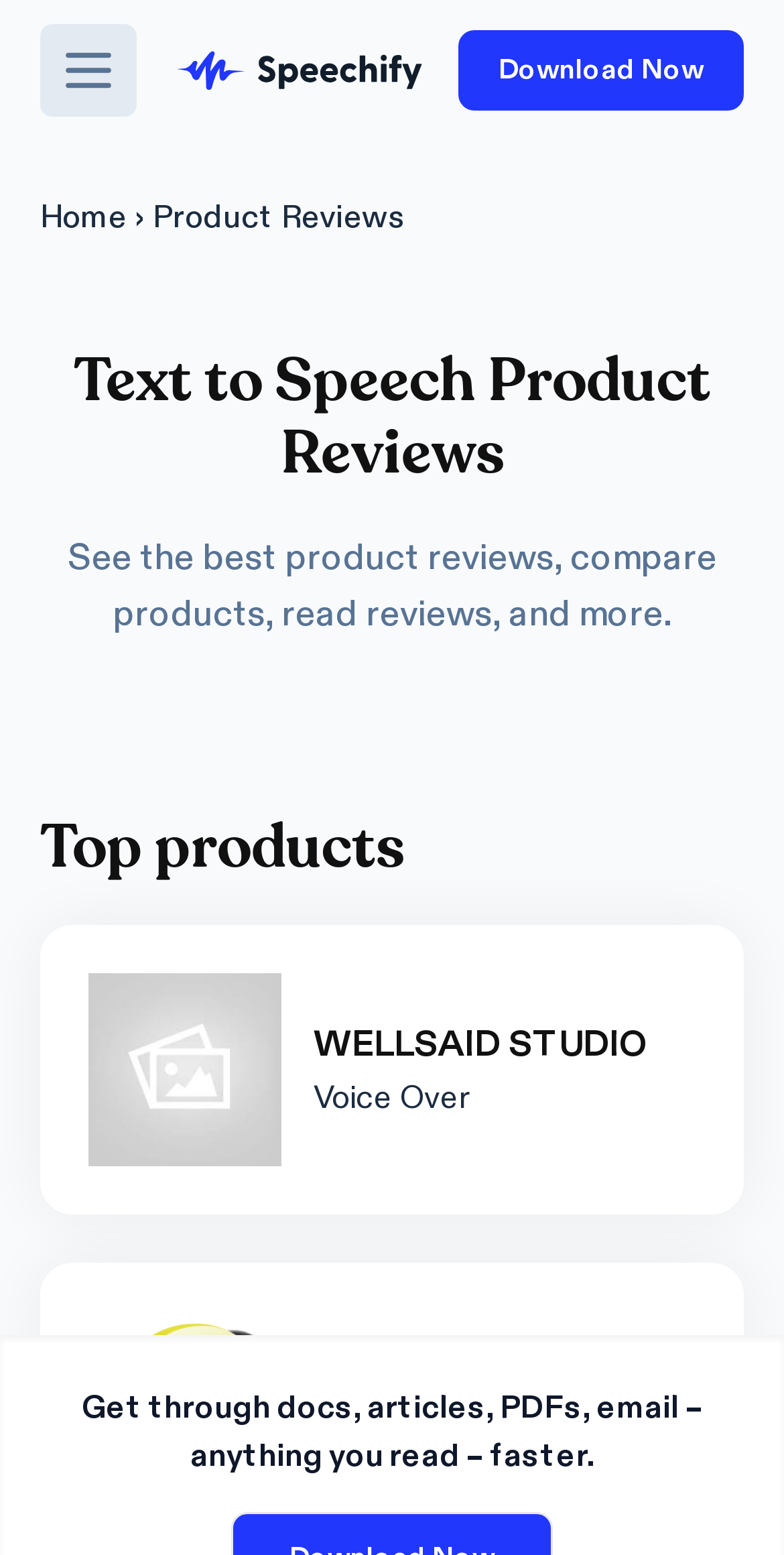Examine the screenshot and answer the question in as much detail as possible: What is the benefit of using this website?

The webpage states 'Get through docs, articles, PDFs, email – anything you read – faster', implying that using this website can help users read content more quickly.